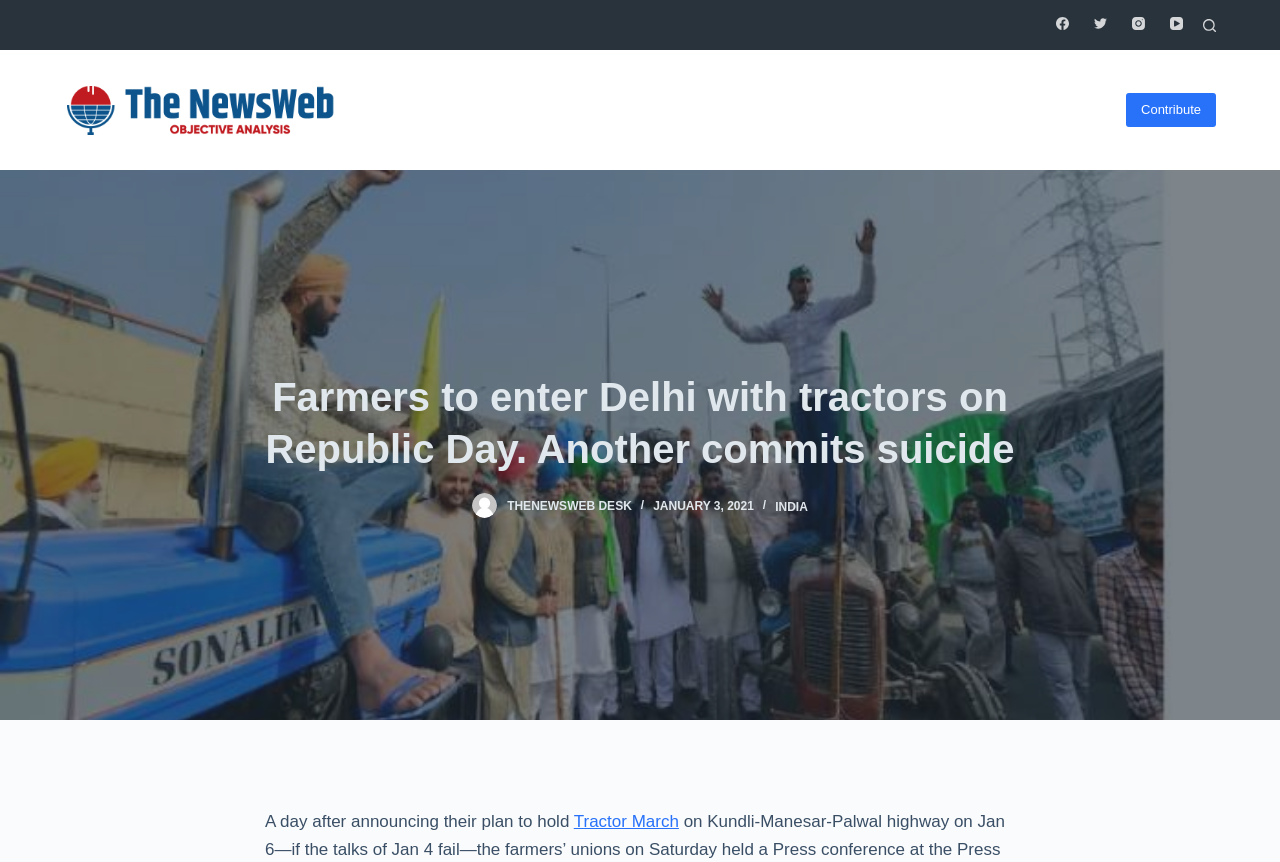Please identify the primary heading of the webpage and give its text content.

Farmers to enter Delhi with tractors on Republic Day. Another commits suicide